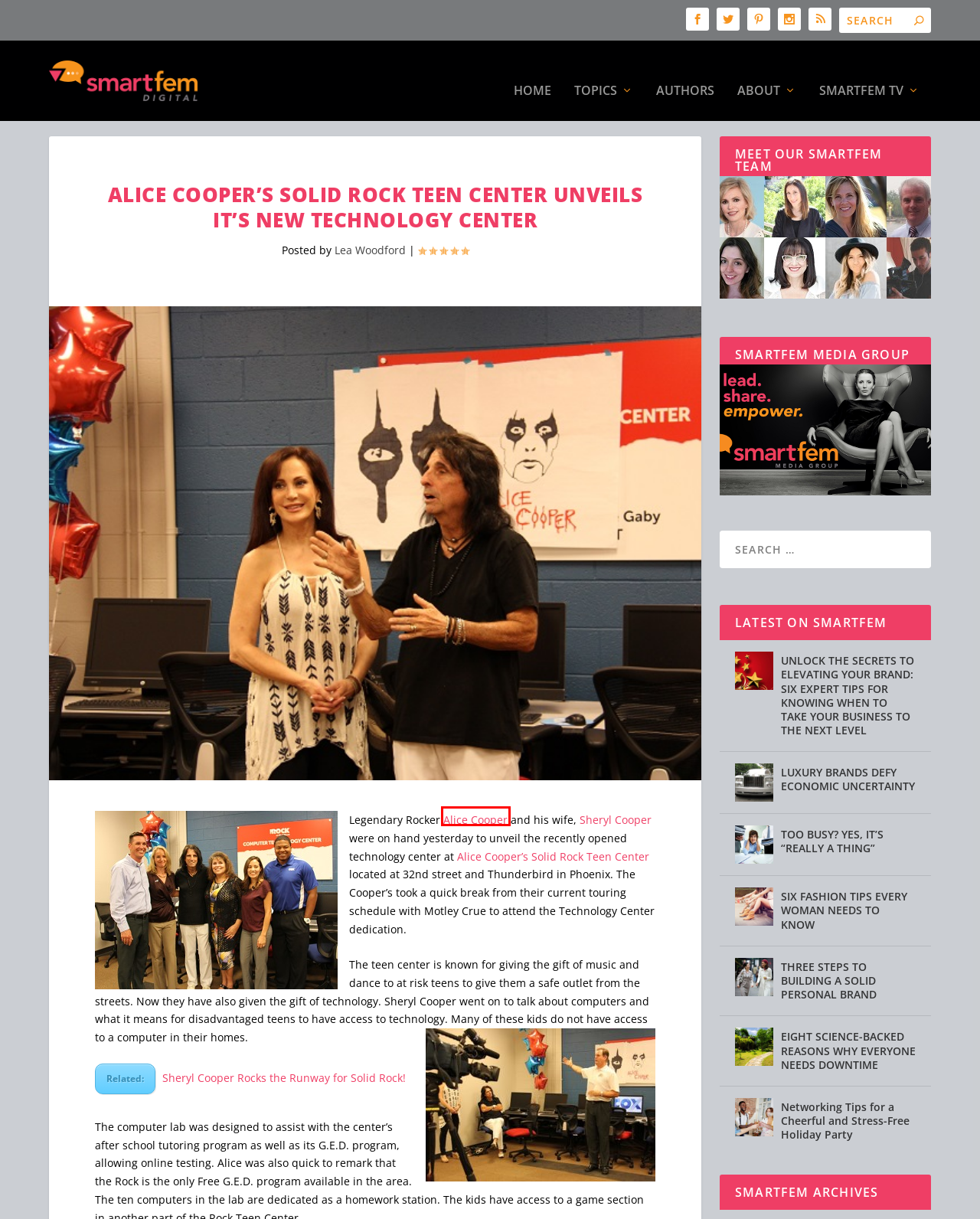You have a screenshot showing a webpage with a red bounding box around a UI element. Choose the webpage description that best matches the new page after clicking the highlighted element. Here are the options:
A. Sheryl Cooper talks Christmas Pudding and Solid Rock
B. SmartFem Media Group | lead, share, empower
C. TOO BUSY? YES, IT'S "REALLY A THING" - SmartFem Magazine
D. SmartFem Magazine - The Digital Magazine for the smart woman on the Go
E. Alice Cooper Pays it Forward with Solid Rock
F. Networking Tips for a Cheerful and Stress-Free Holiday Party
G. THREE STEPS TO BUILDING A SOLID PERSONAL BRAND -
H. Lea Woodford, Author at SmartFem Magazine

E